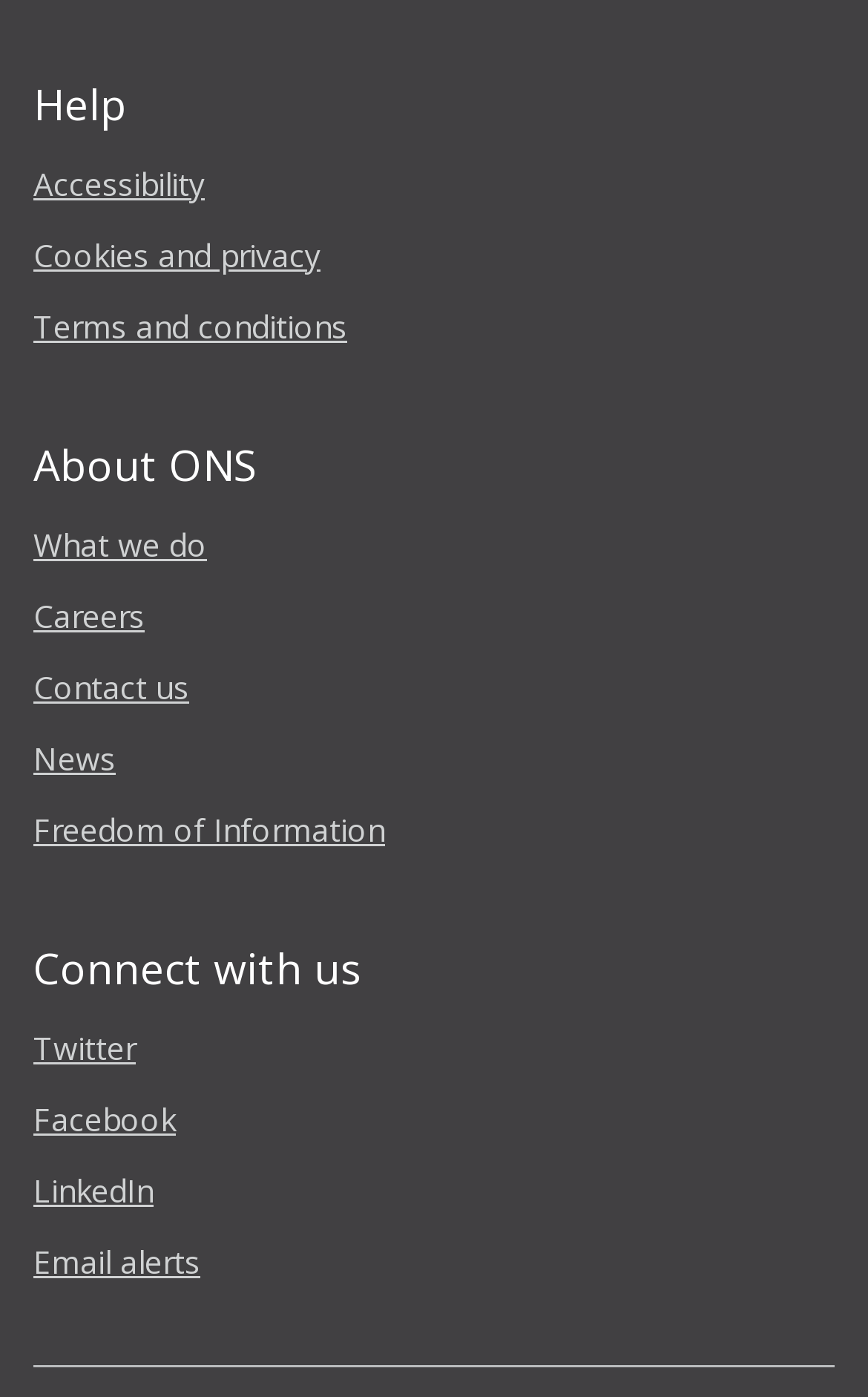Identify the bounding box coordinates of the element that should be clicked to fulfill this task: "Get in touch with ONS". The coordinates should be provided as four float numbers between 0 and 1, i.e., [left, top, right, bottom].

[0.038, 0.476, 0.218, 0.506]